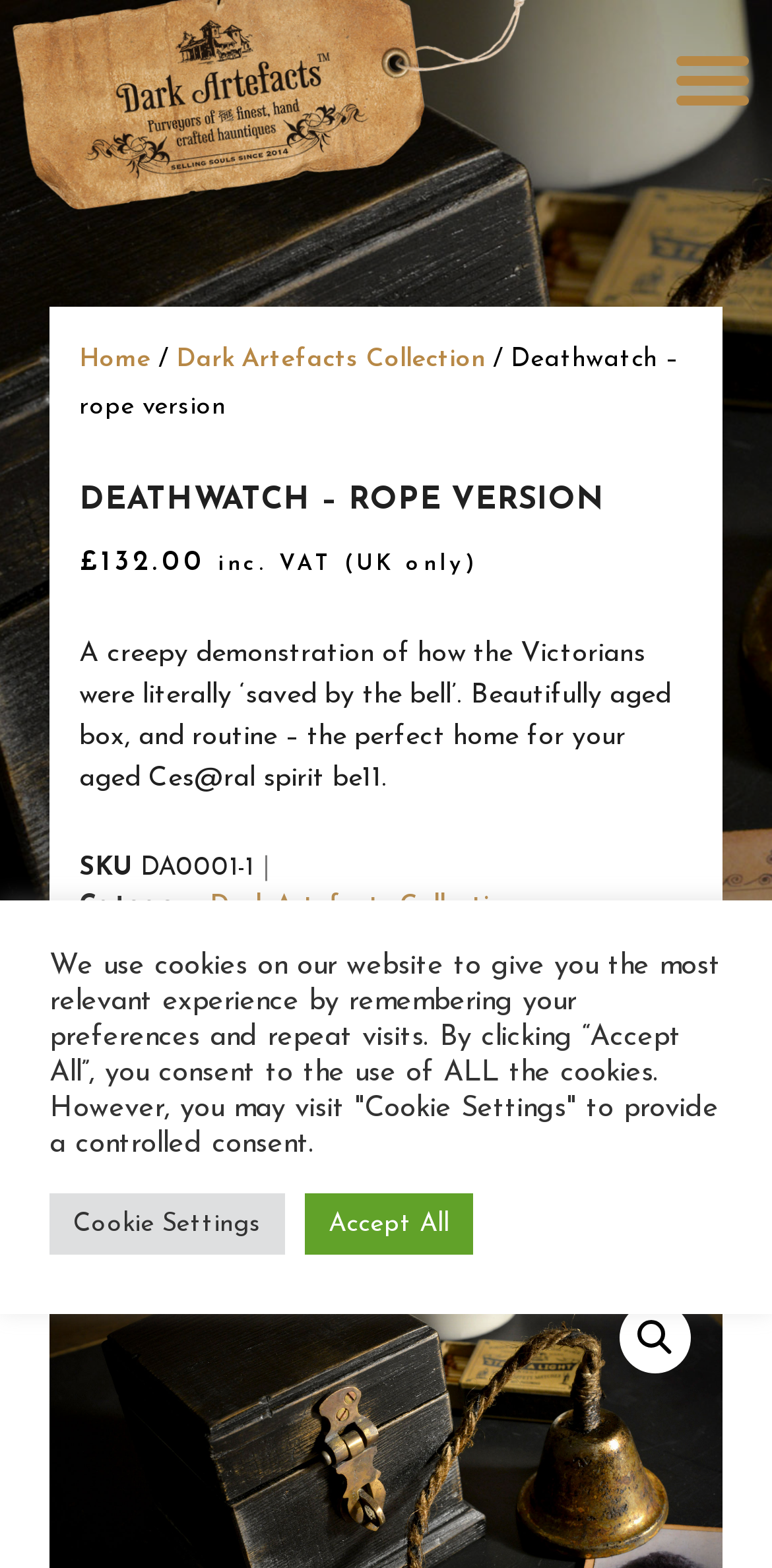Locate the bounding box of the UI element described in the following text: "Dark Artefacts Collection".

[0.228, 0.221, 0.628, 0.237]